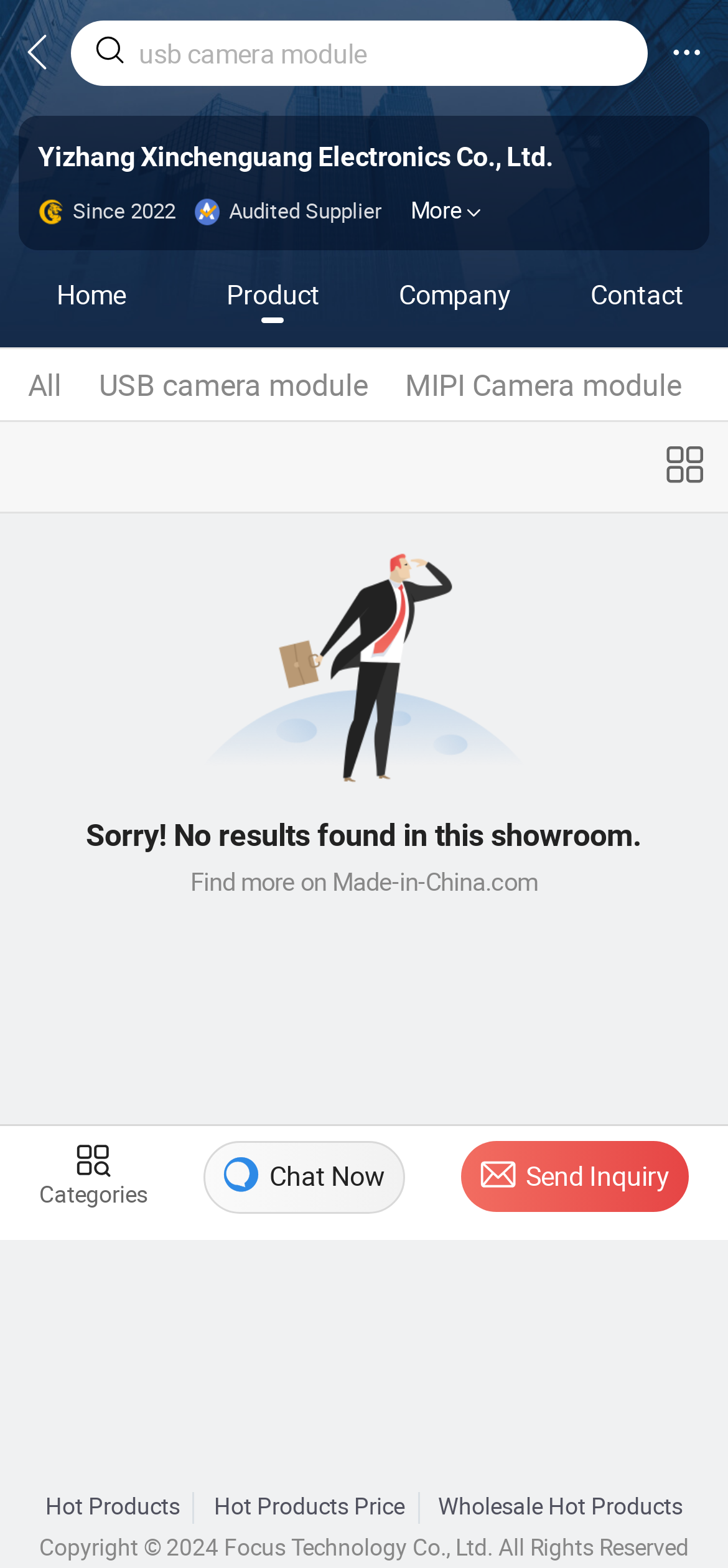Please predict the bounding box coordinates (top-left x, top-left y, bottom-right x, bottom-right y) for the UI element in the screenshot that fits the description: Send Inquiry

[0.634, 0.728, 0.946, 0.773]